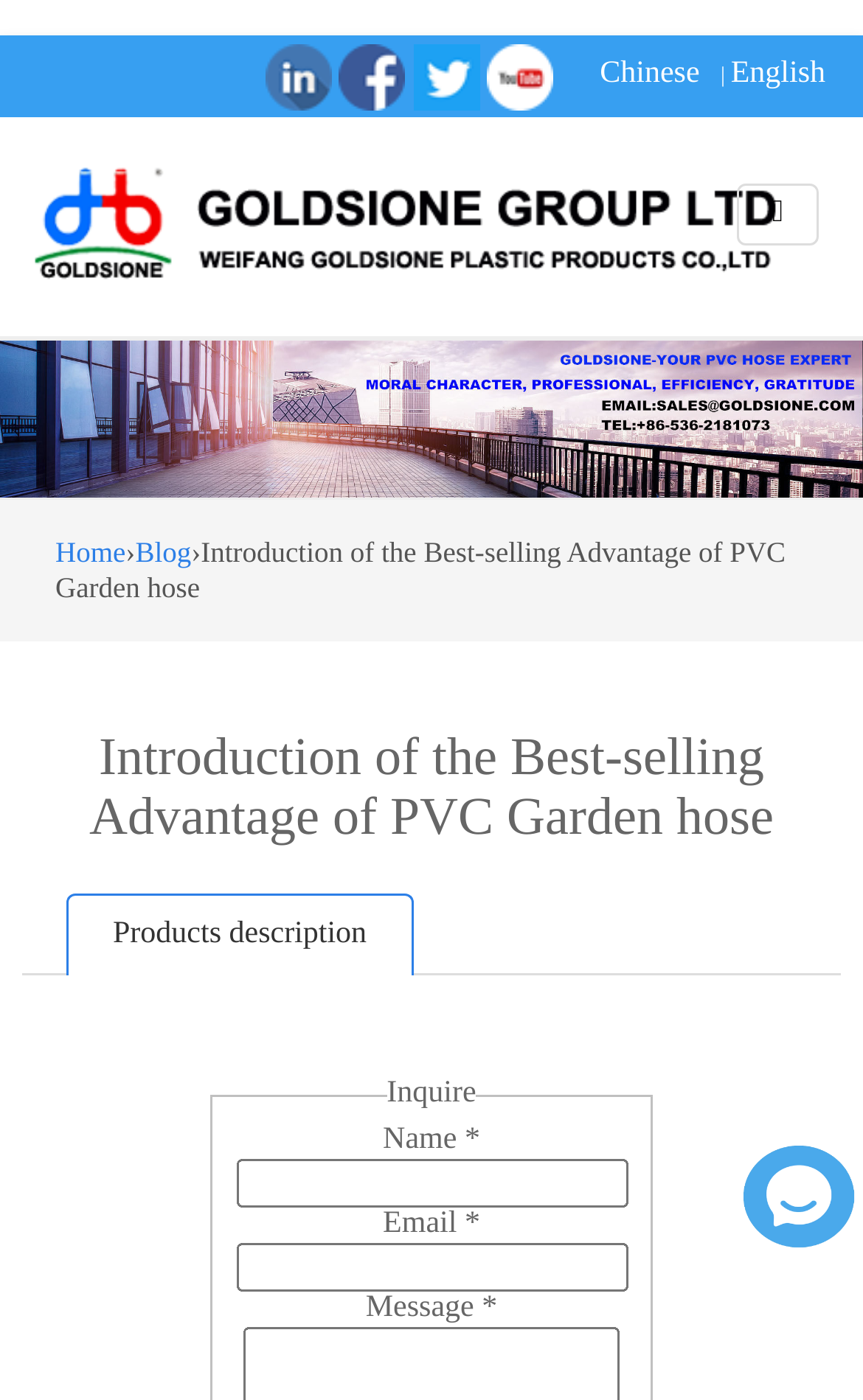Given the following UI element description: "Products description", find the bounding box coordinates in the webpage screenshot.

[0.077, 0.639, 0.479, 0.697]